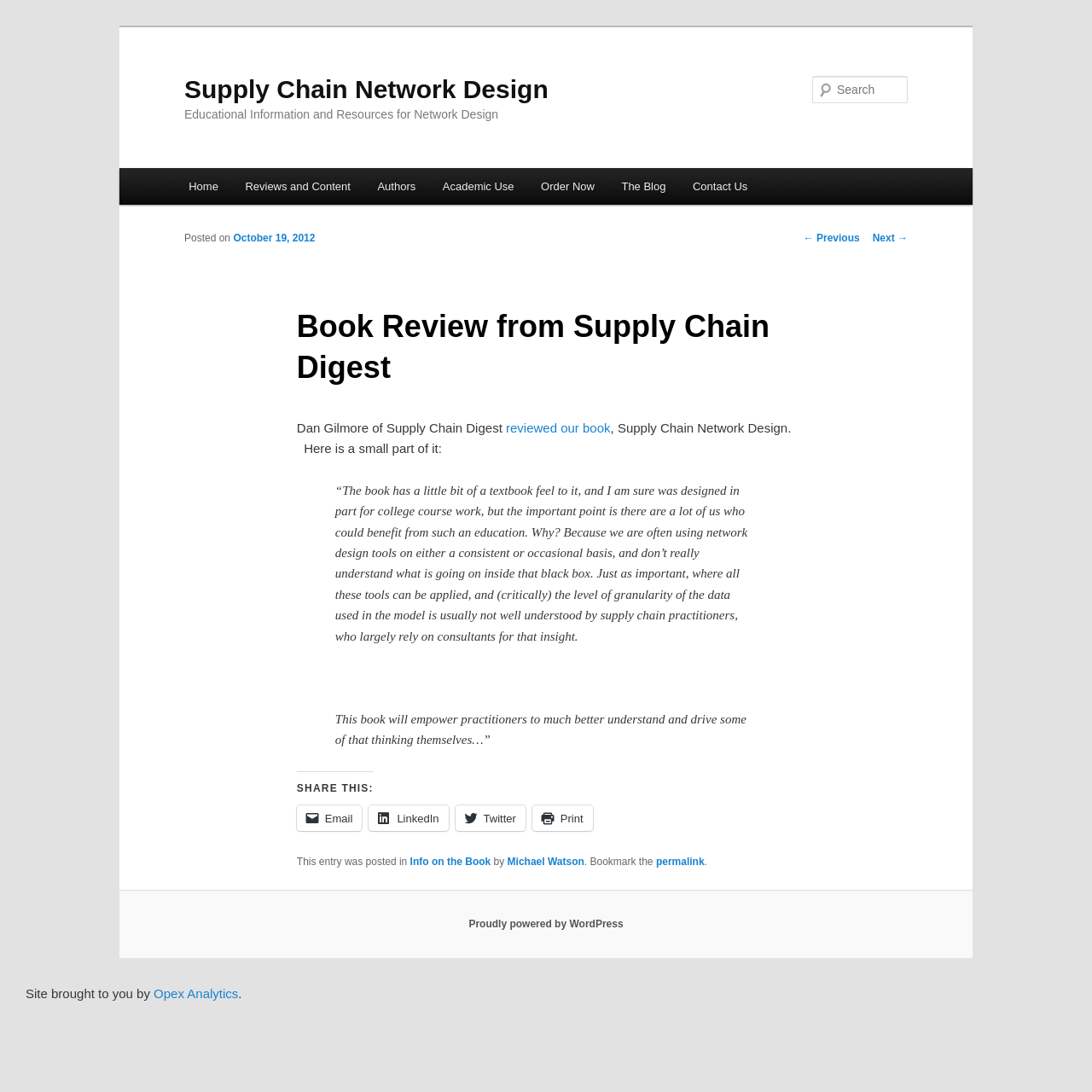Determine the bounding box for the UI element described here: "reviewed our book".

[0.463, 0.385, 0.559, 0.398]